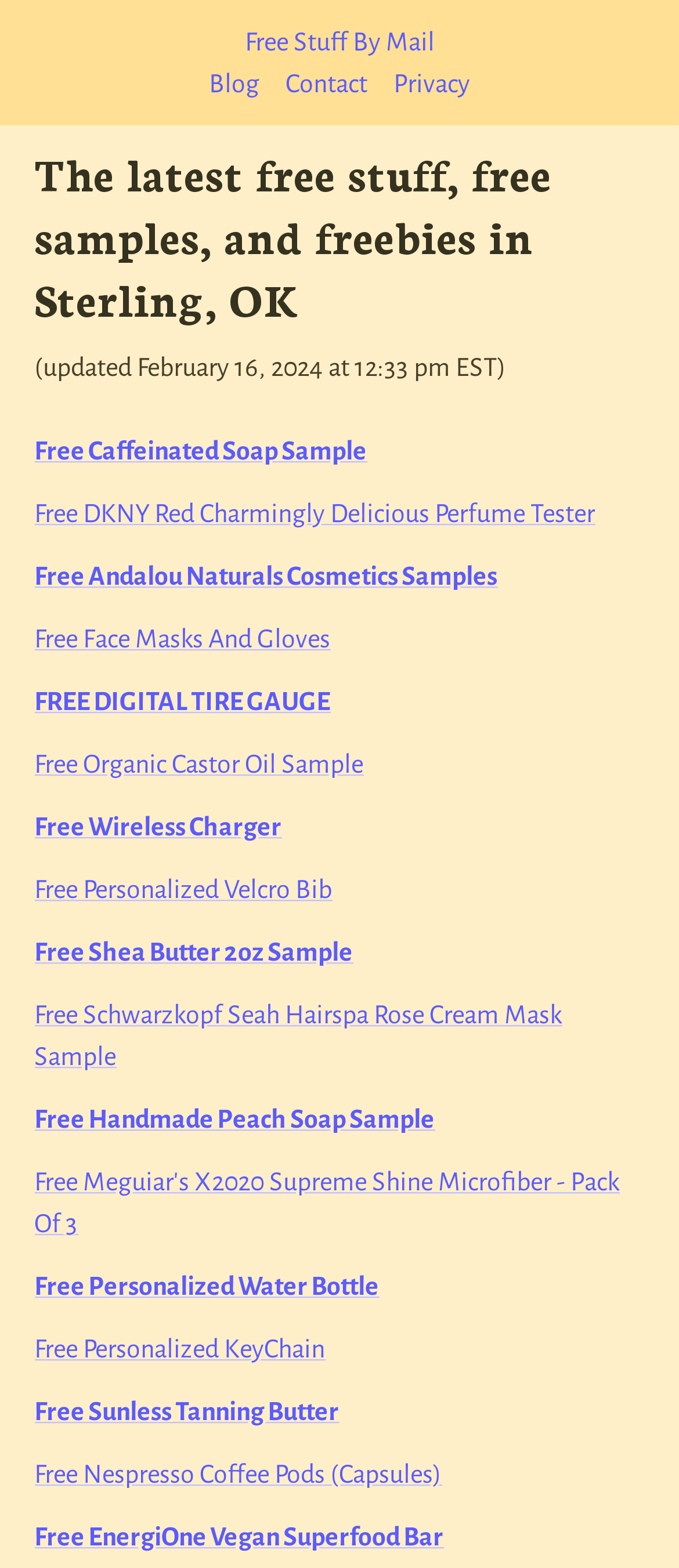What is the date of the last update?
Please give a detailed and elaborate answer to the question based on the image.

The date of the last update can be found by looking at the static text '(updated February 16, 2024 at 12:33 pm EST)' on the webpage. This text indicates when the webpage was last updated.